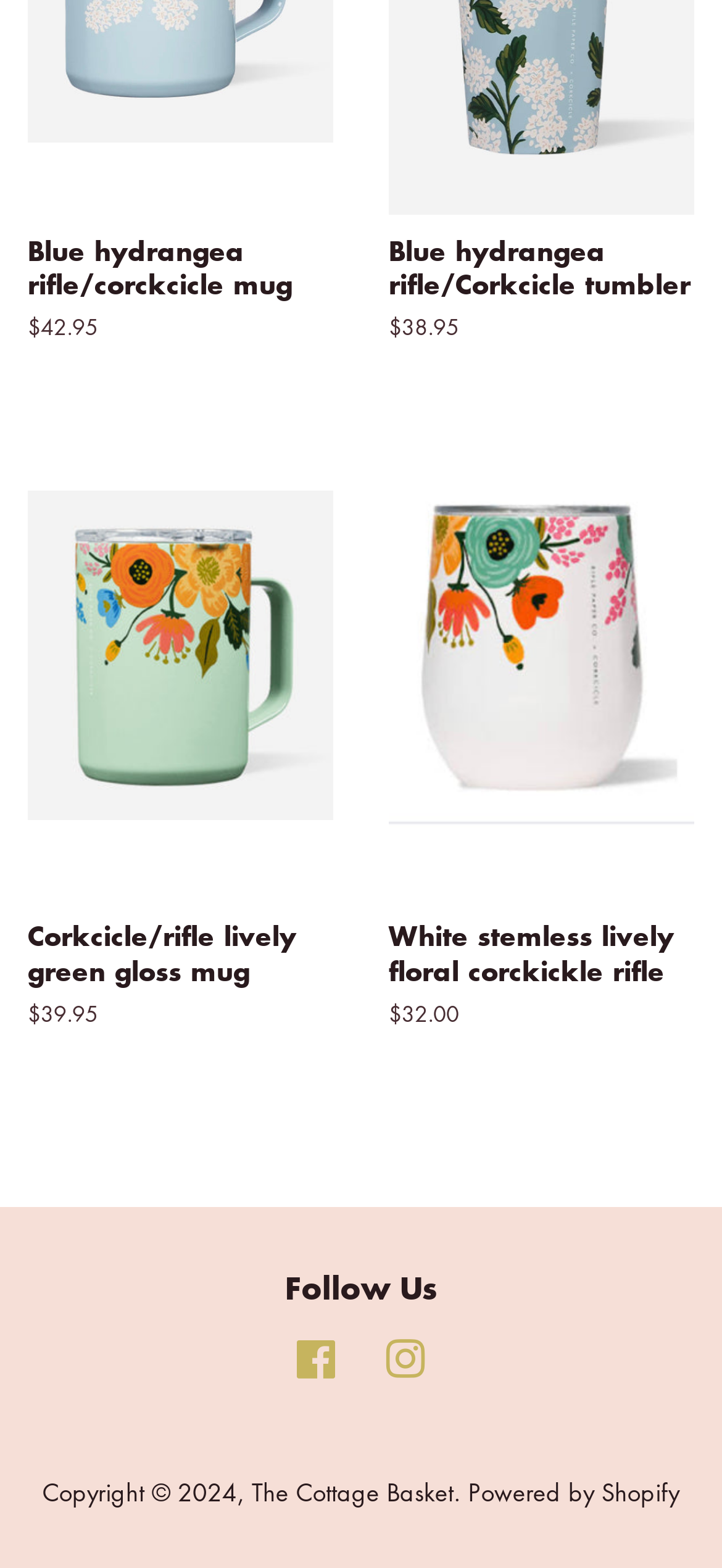Please answer the following query using a single word or phrase: 
What is the name of the company that owns this website?

The Cottage Basket